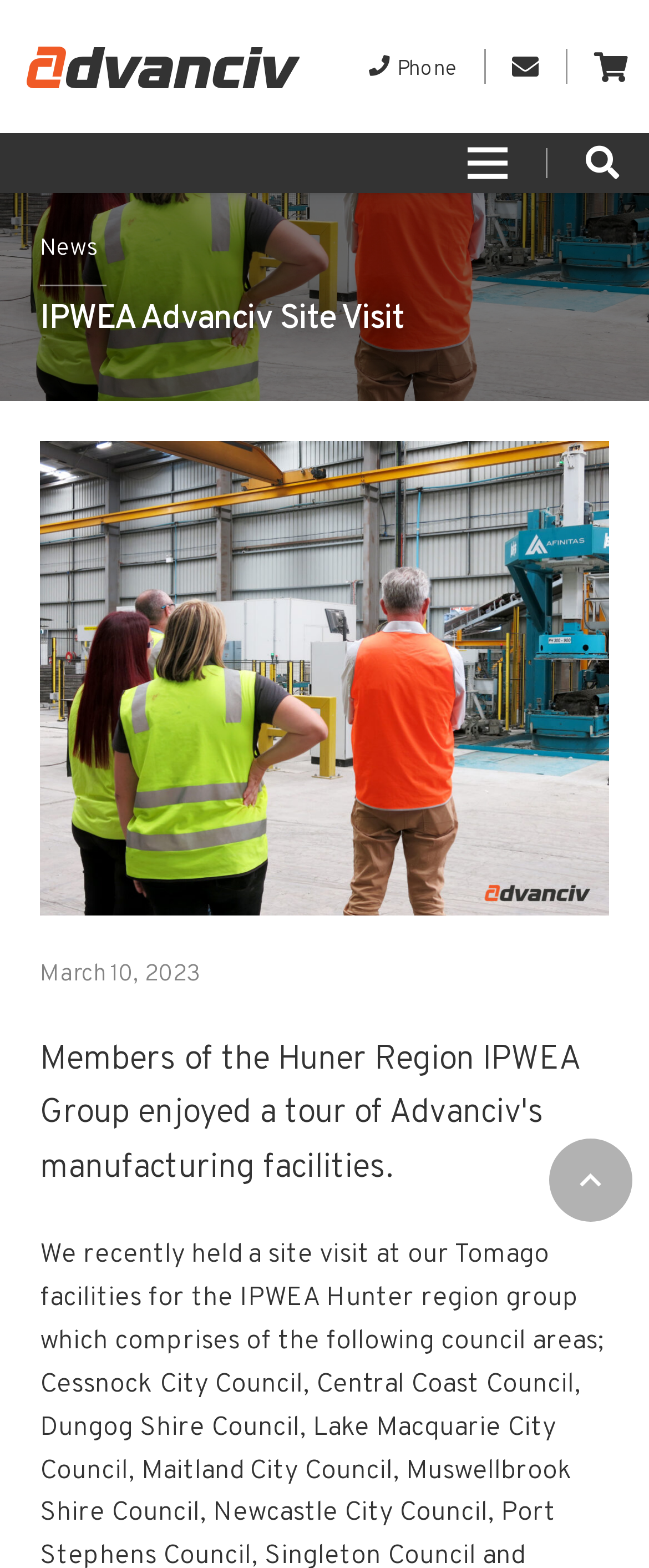How many links are in the top navigation bar?
Carefully examine the image and provide a detailed answer to the question.

I counted the number of links in the top navigation bar by looking at the link elements with y-coordinates between 0 and 0.1. I found five links: 'Link', 'Phone', '', 'Cart', and 'Menu'.